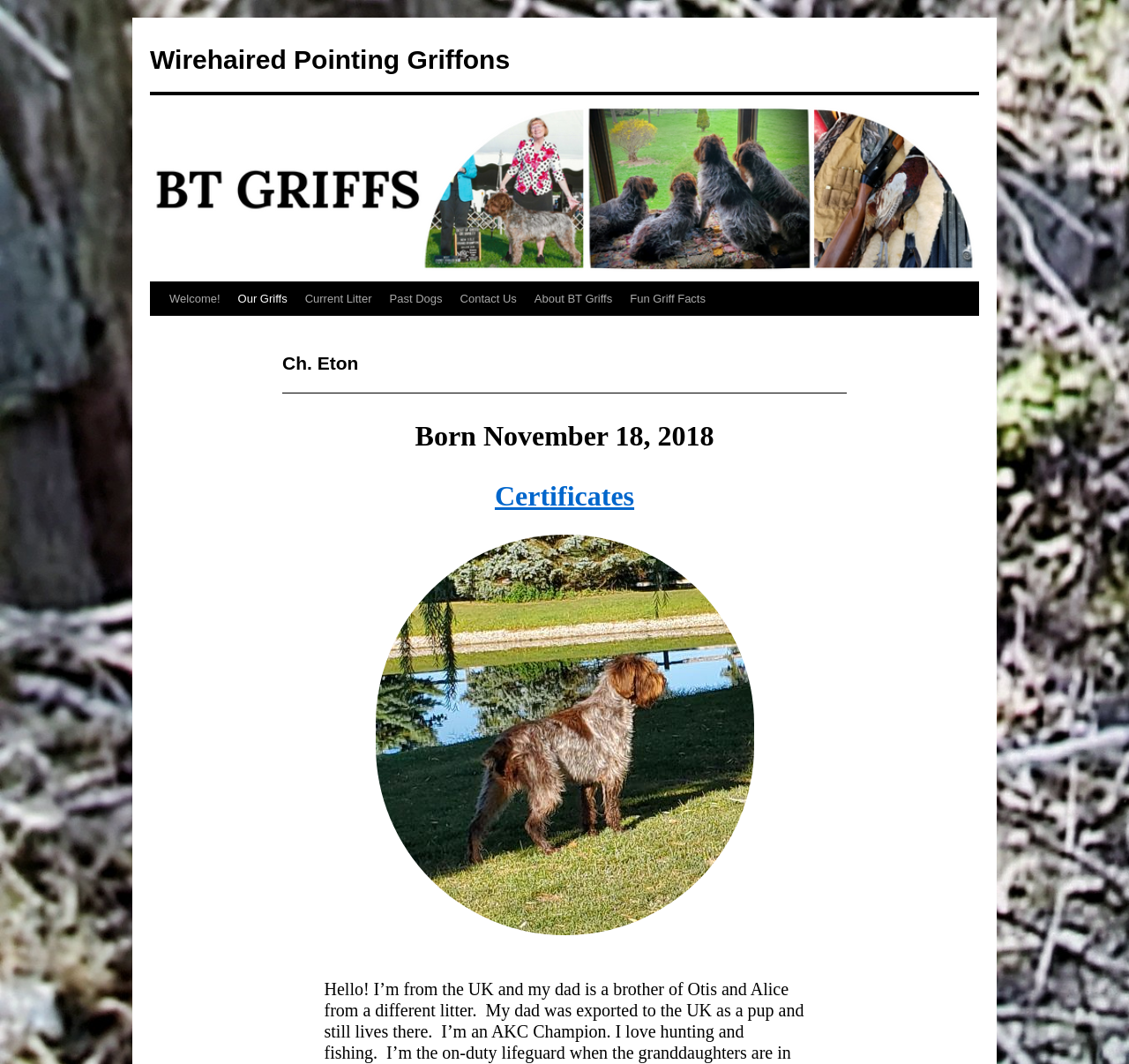Provide the bounding box for the UI element matching this description: "Current Litter".

[0.262, 0.265, 0.337, 0.297]